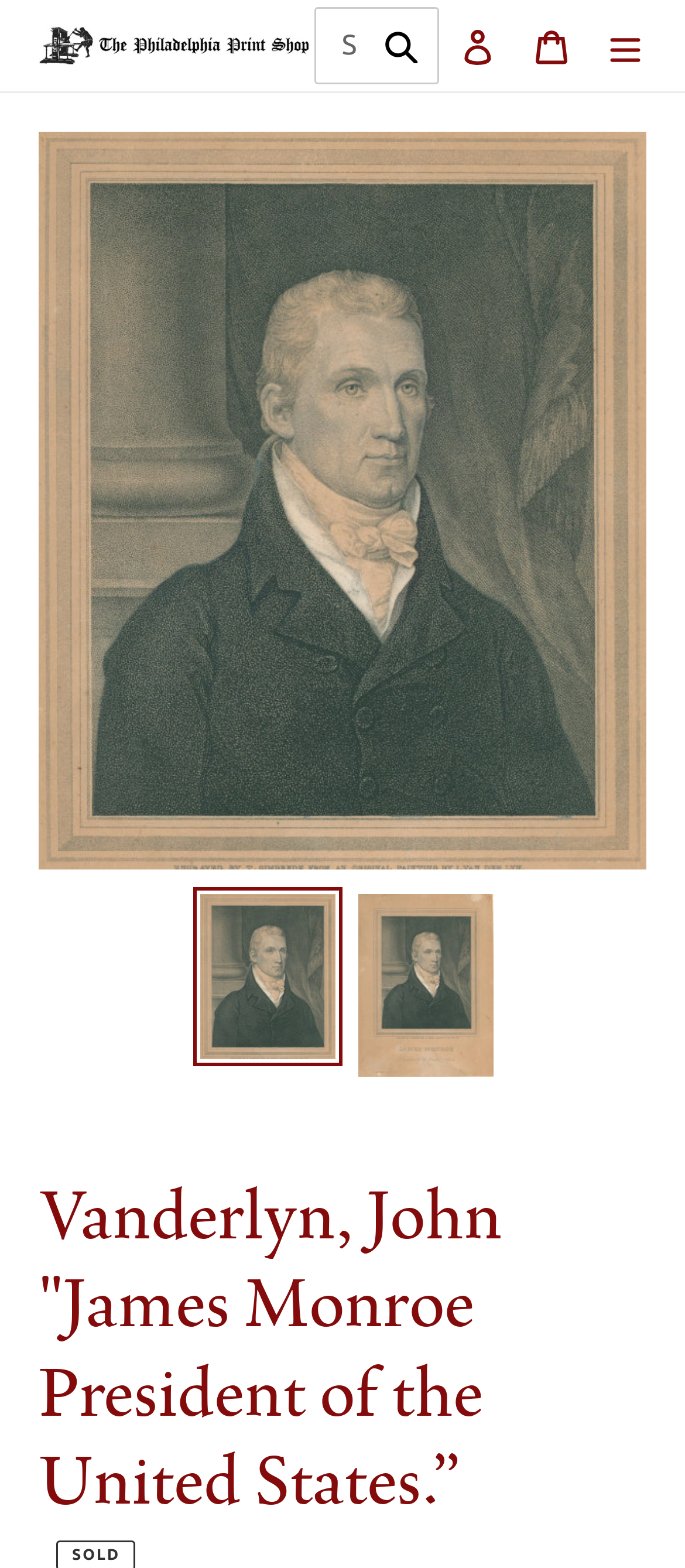Look at the image and give a detailed response to the following question: What is the function of the button with the text 'Submit'?

I can see a search box and a button with the text 'Submit' next to it. This suggests that the button is used to submit a search query.